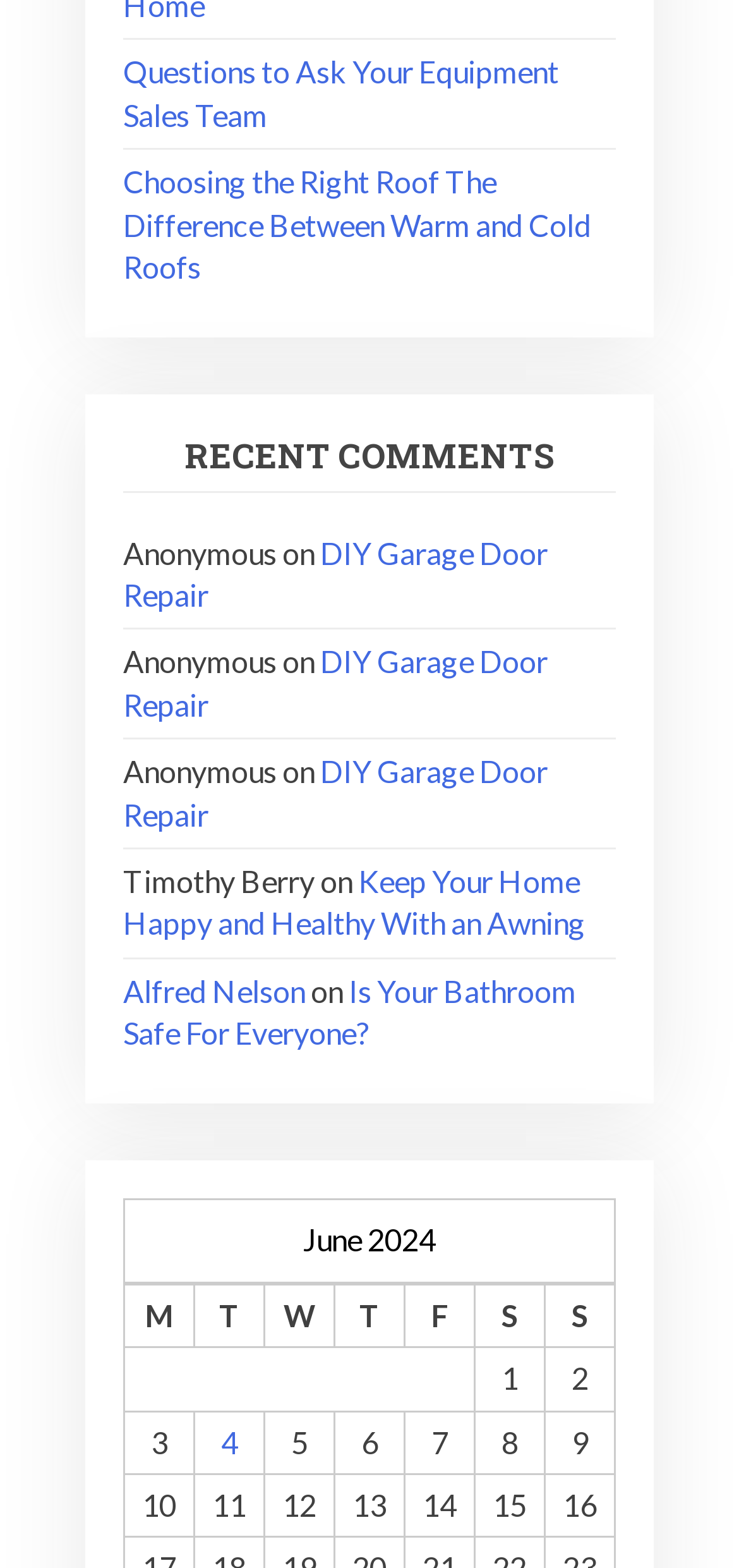Please find the bounding box coordinates of the element that must be clicked to perform the given instruction: "Check the calendar for June 4, 2024". The coordinates should be four float numbers from 0 to 1, i.e., [left, top, right, bottom].

[0.263, 0.9, 0.358, 0.94]